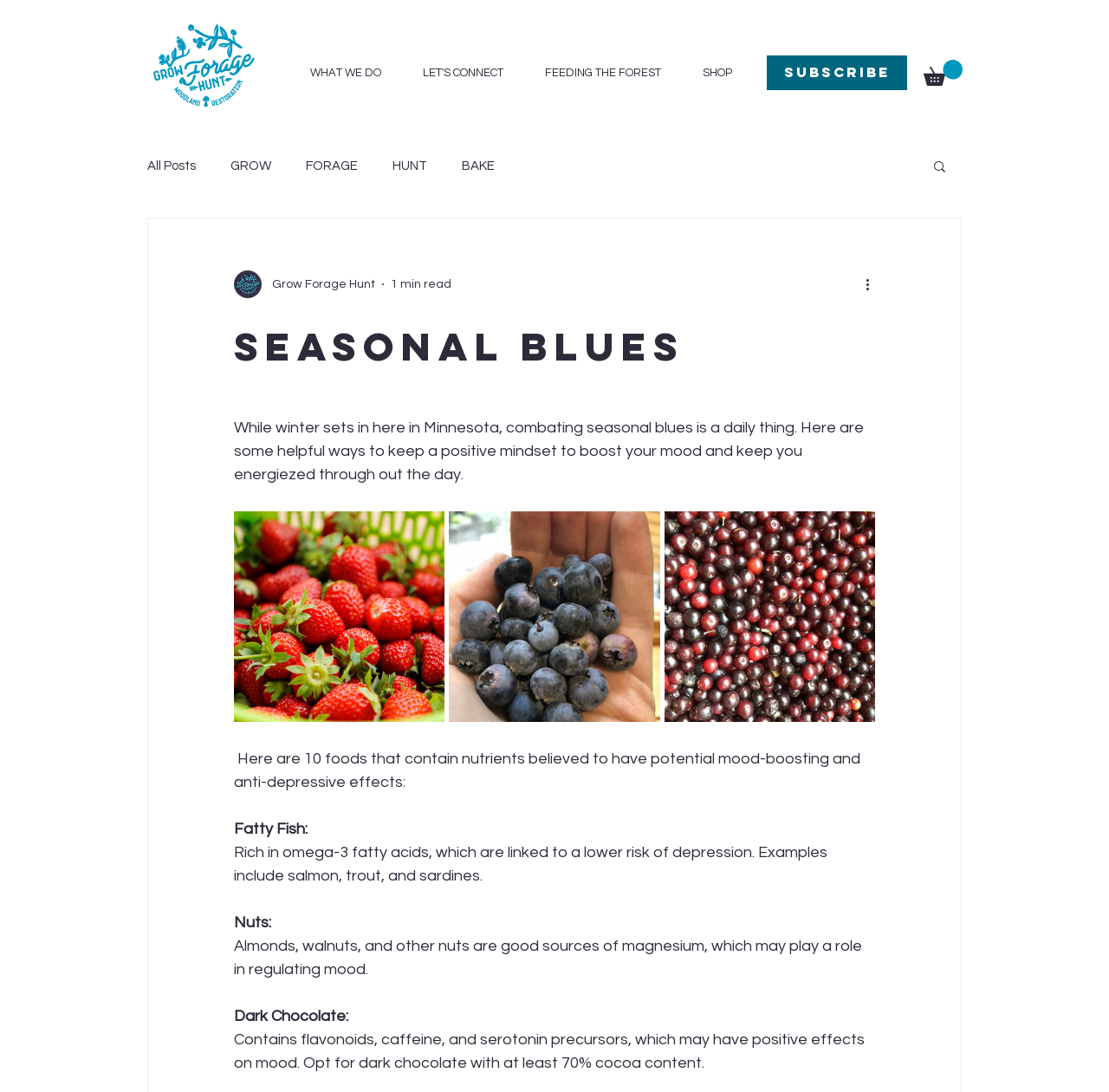Please find the bounding box coordinates of the section that needs to be clicked to achieve this instruction: "Click on the 'WHAT WE DO' link".

[0.26, 0.051, 0.362, 0.083]